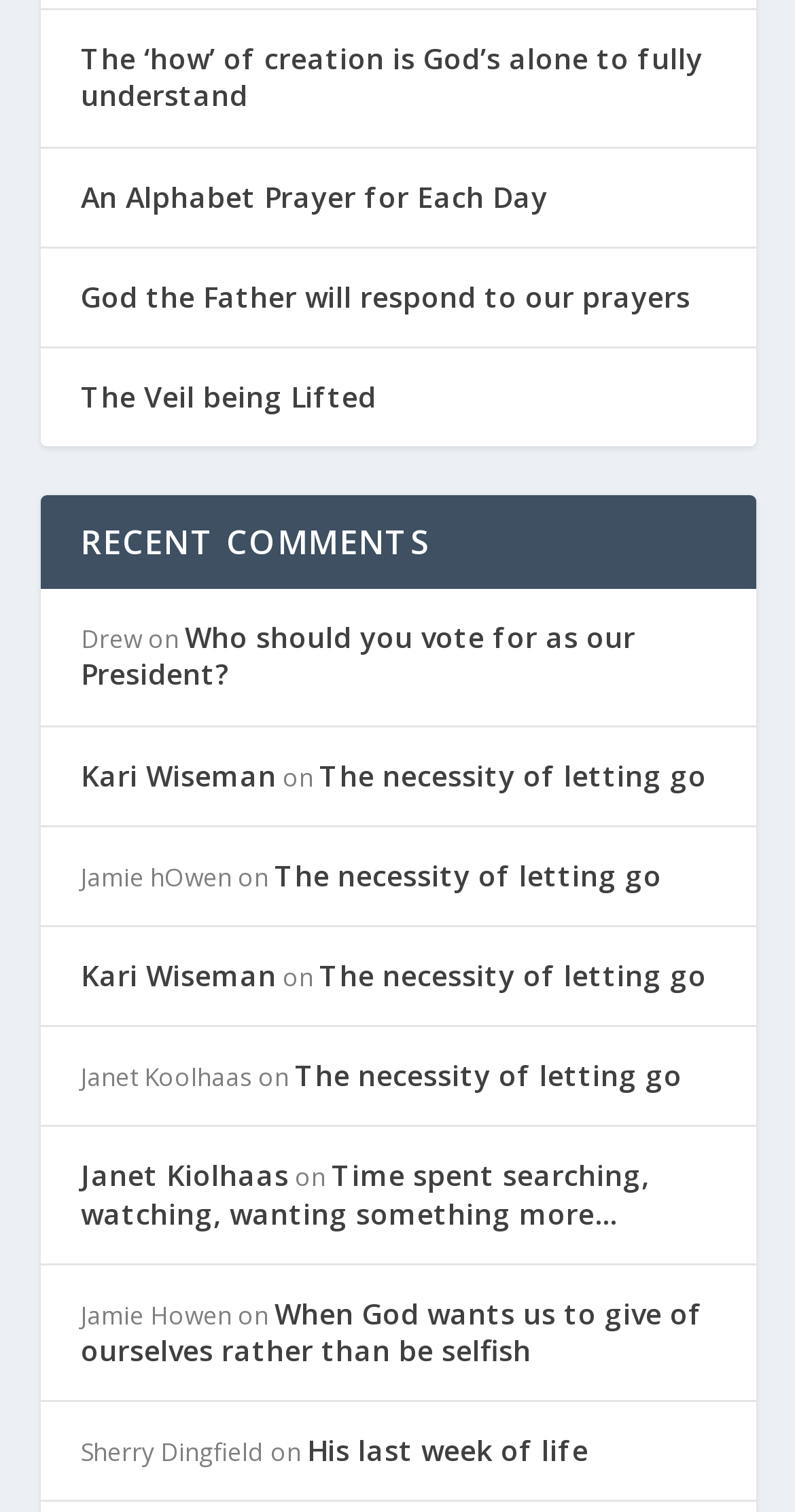What is the title of the first link? Based on the screenshot, please respond with a single word or phrase.

The ‘how’ of creation is God’s alone to fully understand